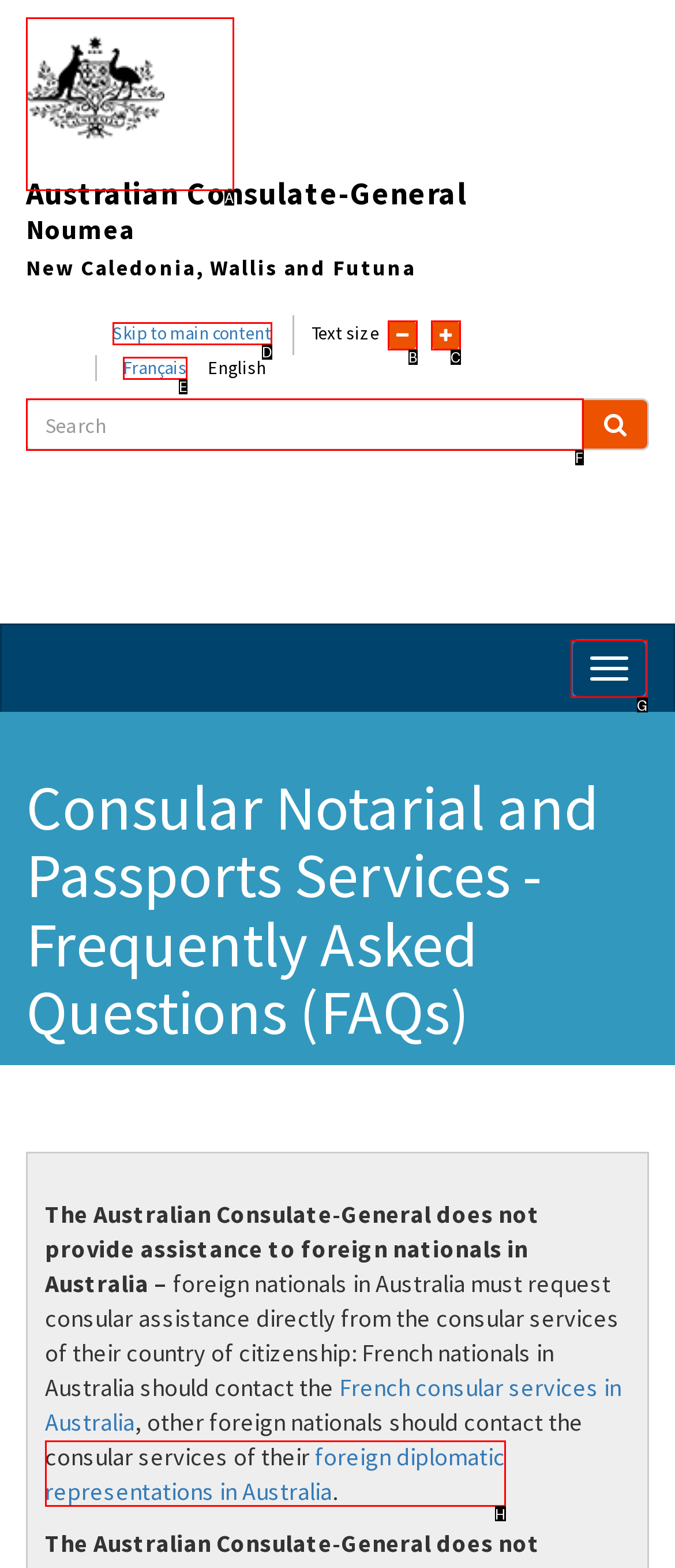Tell me which one HTML element I should click to complete the following instruction: Toggle navigation
Answer with the option's letter from the given choices directly.

G